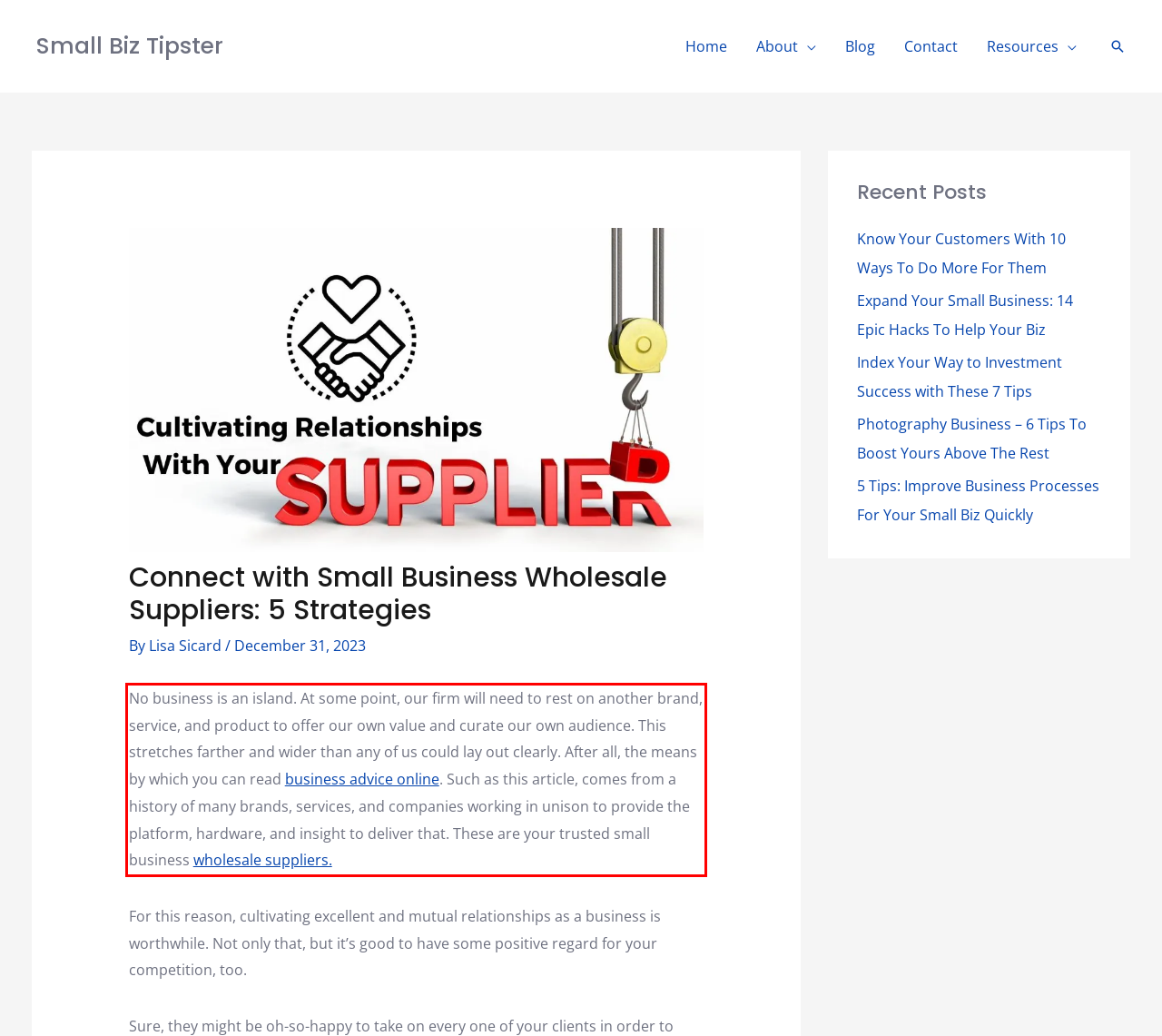Please examine the webpage screenshot containing a red bounding box and use OCR to recognize and output the text inside the red bounding box.

No business is an island. At some point, our firm will need to rest on another brand, service, and product to offer our own value and curate our own audience. This stretches farther and wider than any of us could lay out clearly. After all, the means by which you can read business advice online. Such as this article, comes from a history of many brands, services, and companies working in unison to provide the platform, hardware, and insight to deliver that. These are your trusted small business wholesale suppliers.